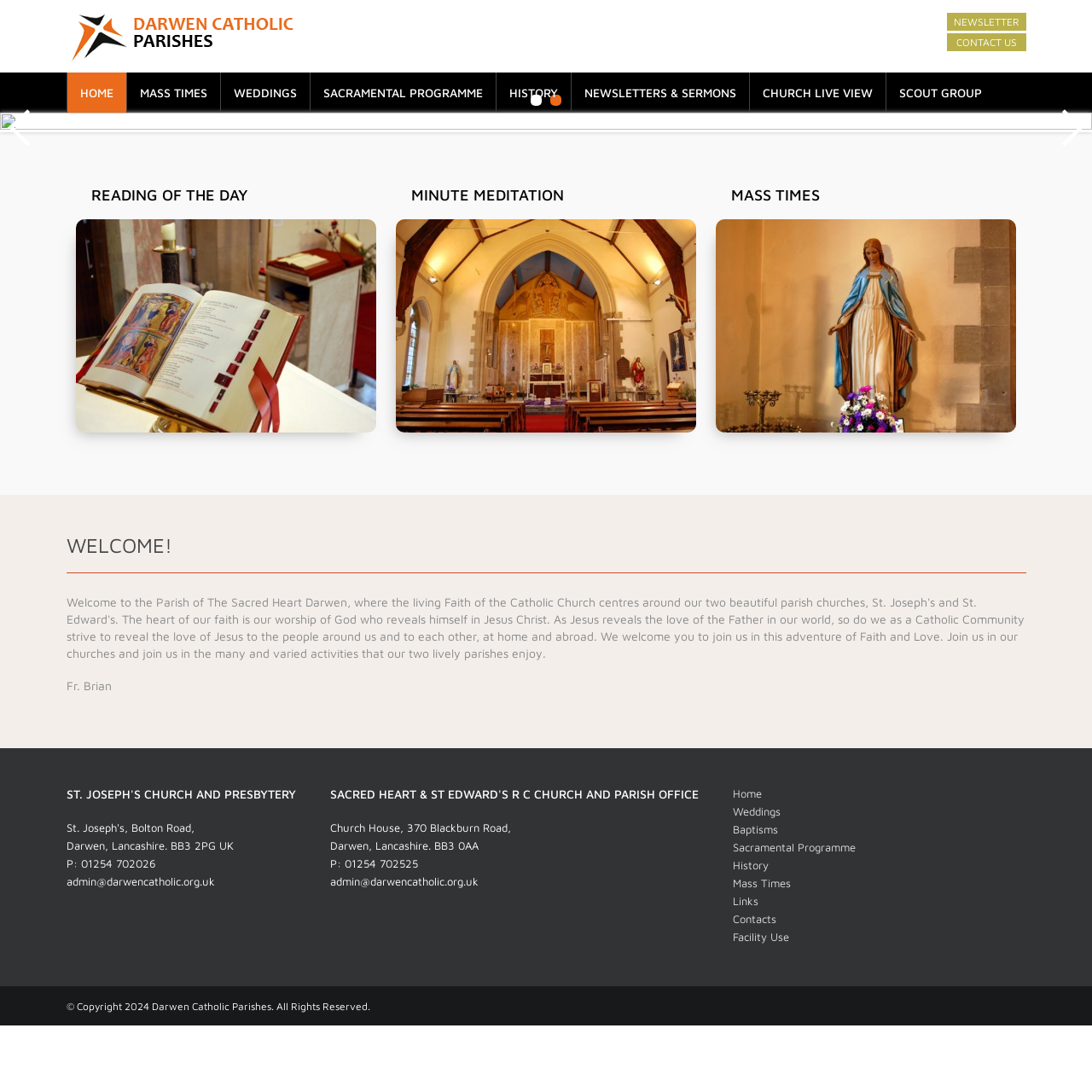Find the bounding box coordinates of the element I should click to carry out the following instruction: "View MASS TIMES".

[0.115, 0.066, 0.201, 0.103]